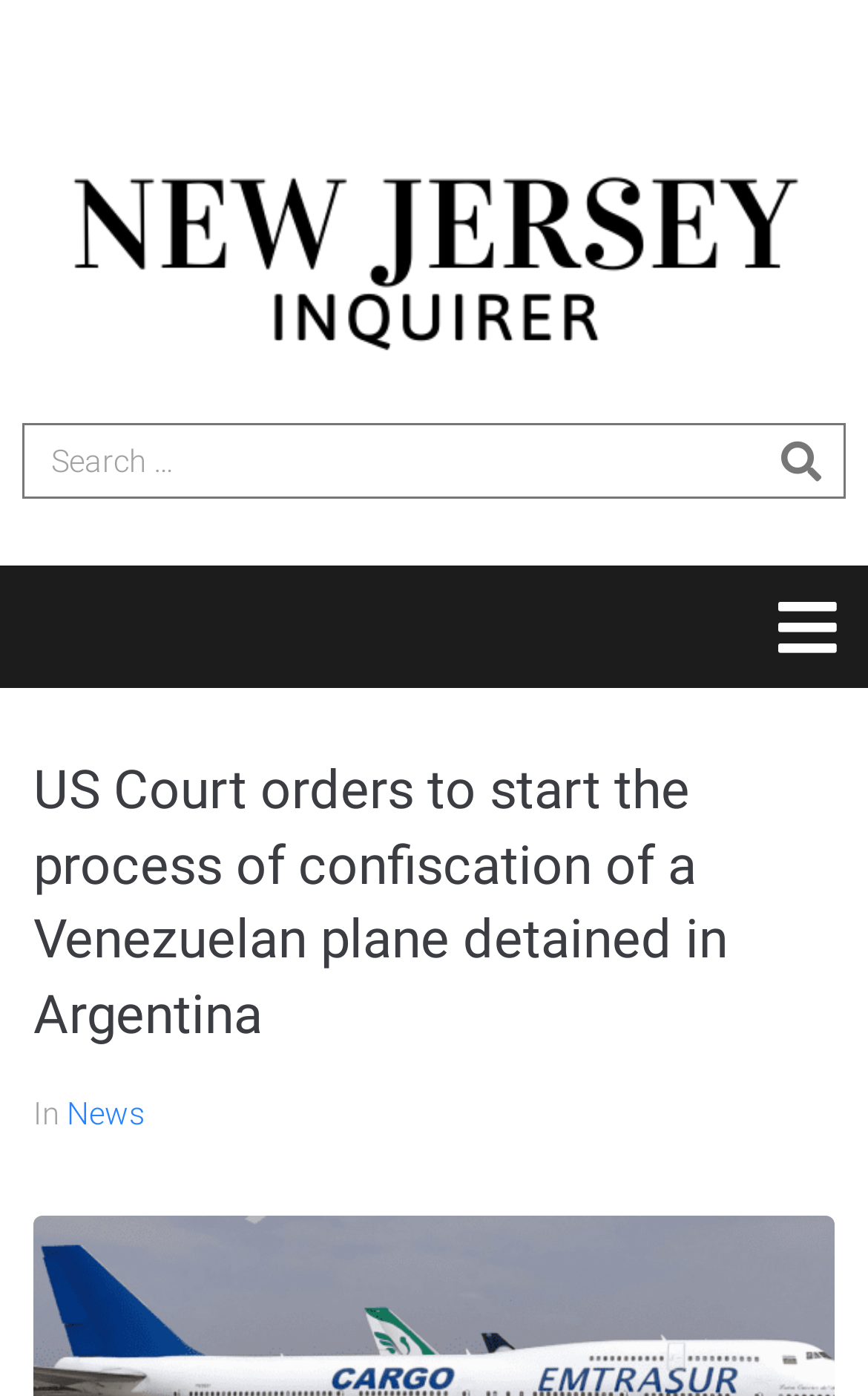What is the function of the 'Open/Close Menu' button?
Look at the screenshot and give a one-word or phrase answer.

Toggle menu